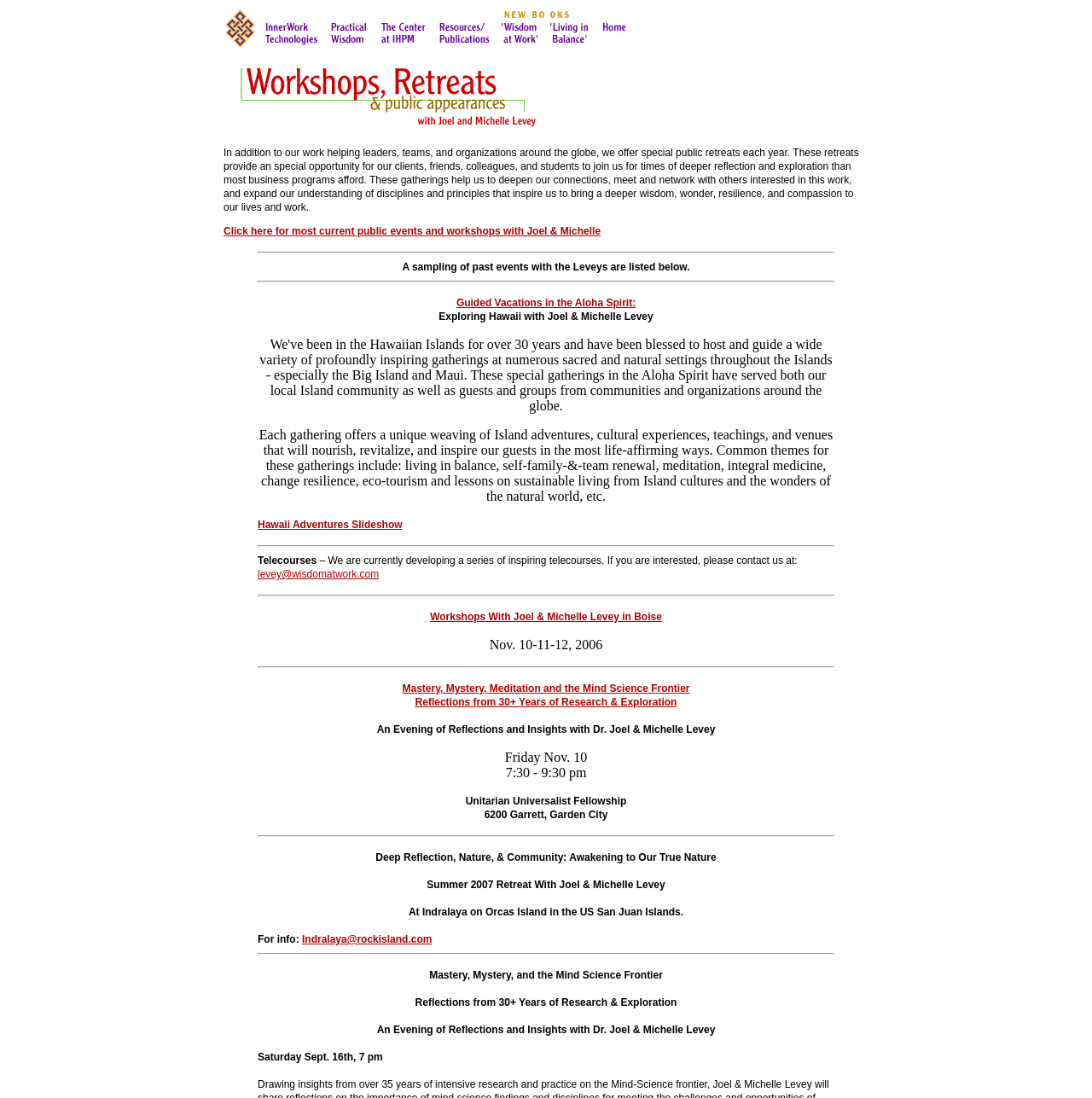Respond concisely with one word or phrase to the following query:
What is the title of the first event listed?

Guided Vacations in the Aloha Spirit